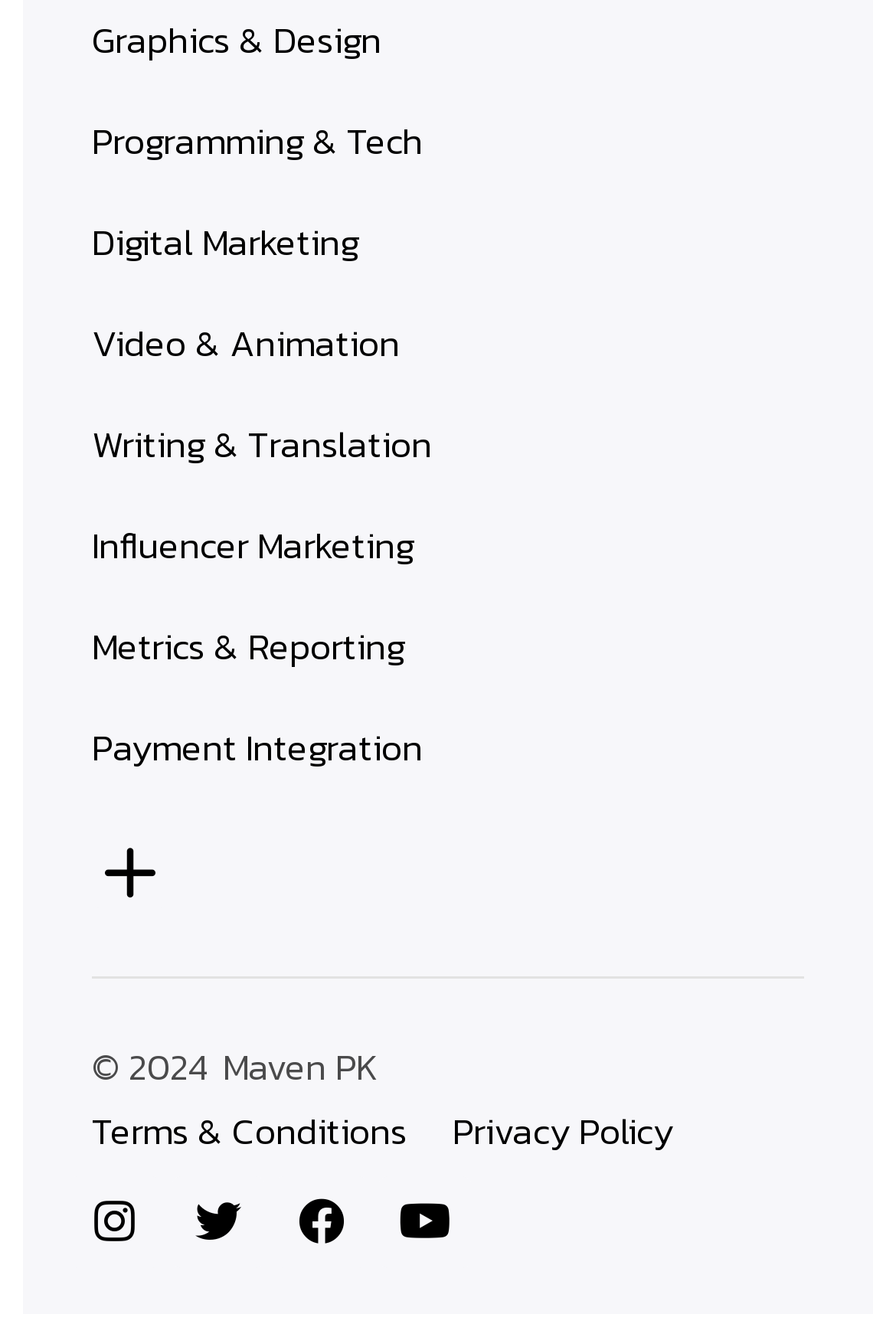Please specify the bounding box coordinates of the area that should be clicked to accomplish the following instruction: "Toggle the menu". The coordinates should consist of four float numbers between 0 and 1, i.e., [left, top, right, bottom].

[0.103, 0.622, 0.187, 0.679]